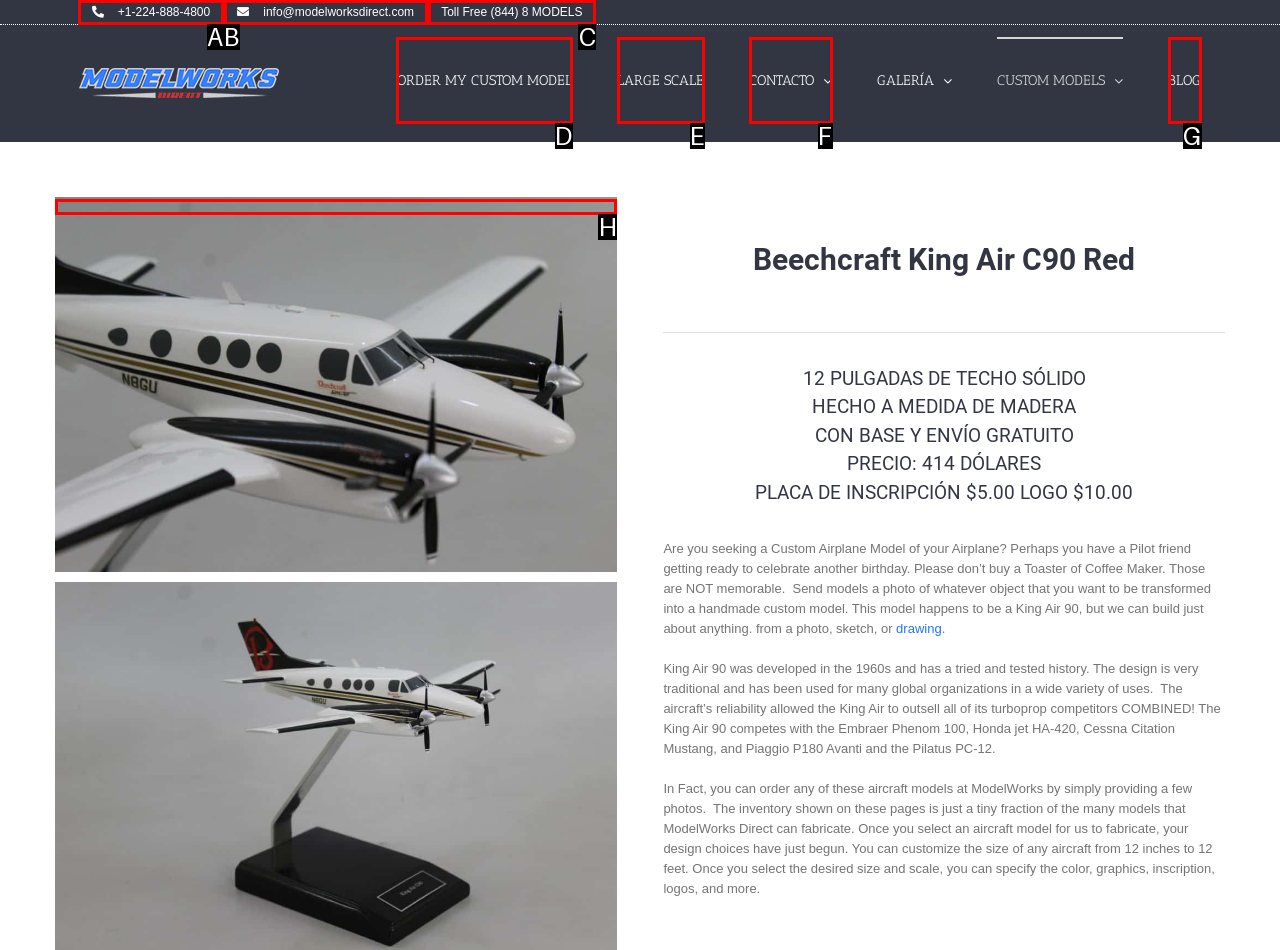For the instruction: Click the 'ORDER MY CUSTOM MODEL' button, which HTML element should be clicked?
Respond with the letter of the appropriate option from the choices given.

D